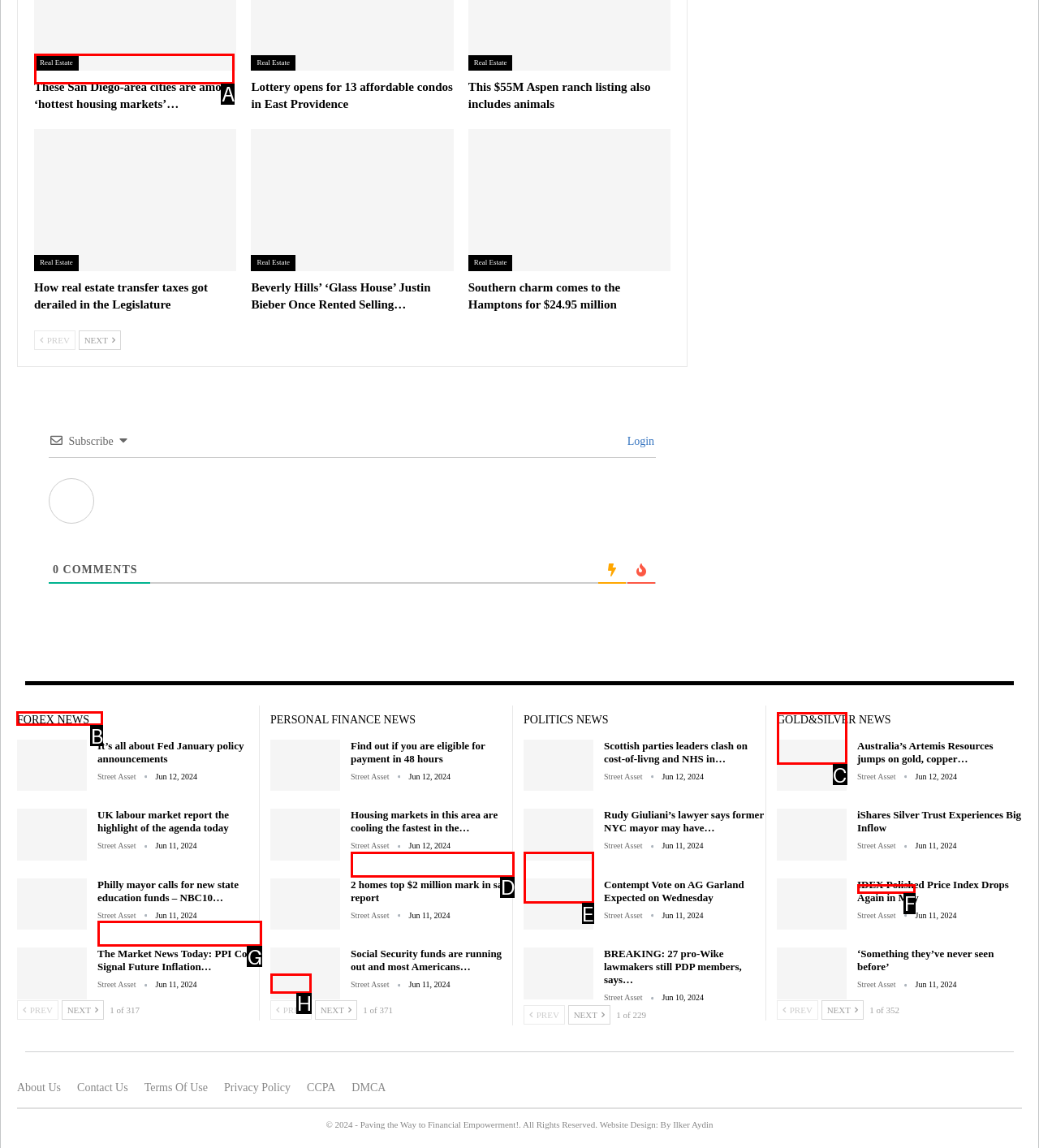Choose the UI element to click on to achieve this task: Click on 'FOREX NEWS'. Reply with the letter representing the selected element.

B